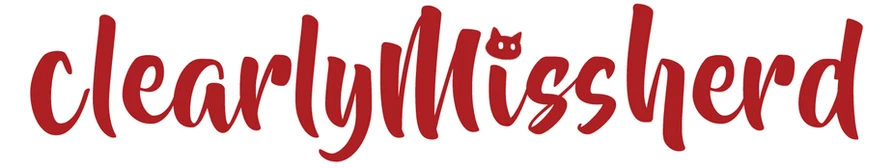What is the tone of the brand presence?
Based on the screenshot, give a detailed explanation to answer the question.

The caption describes the imagery as 'setting the tone for a youthful and engaging brand presence', suggesting that the brand aims to appeal to a younger audience and create a lively atmosphere.